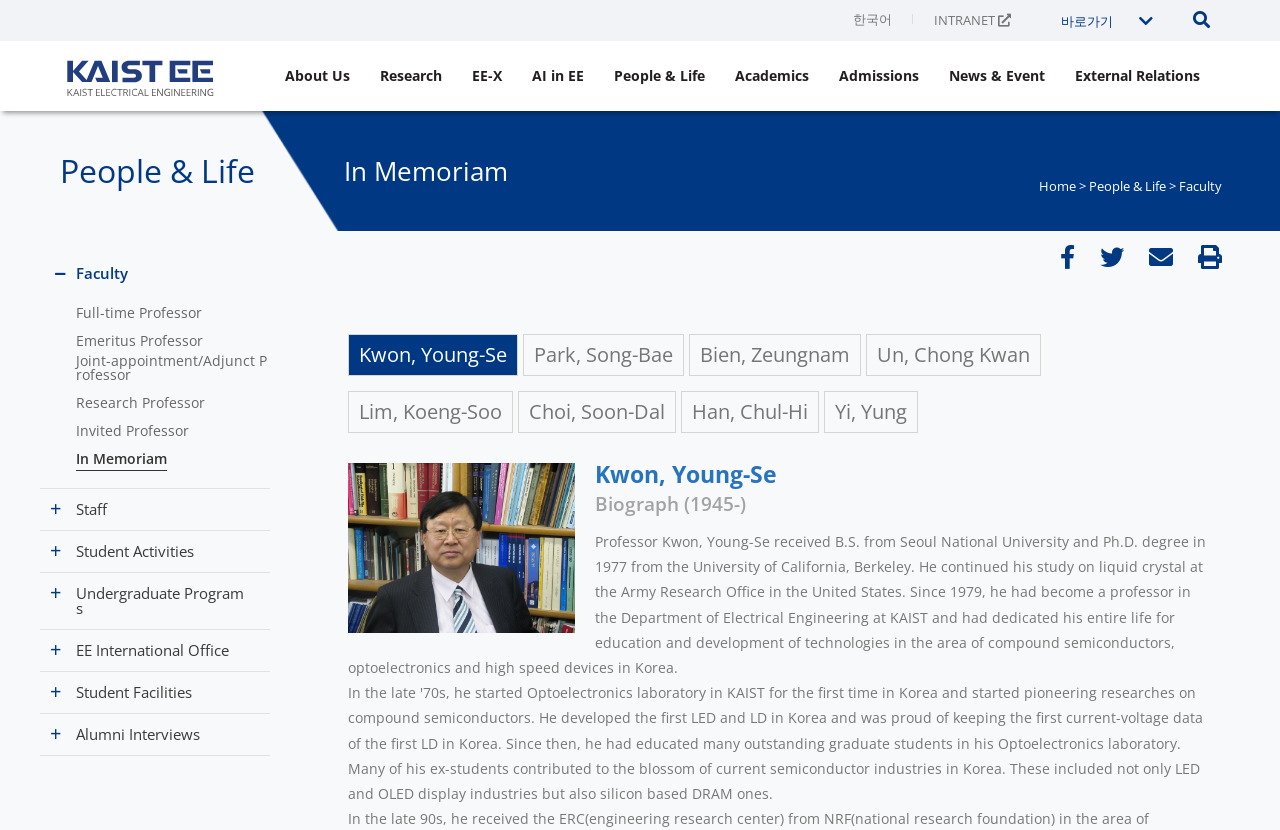Based on the element description "People & Life", predict the bounding box coordinates of the UI element.

[0.851, 0.213, 0.911, 0.234]